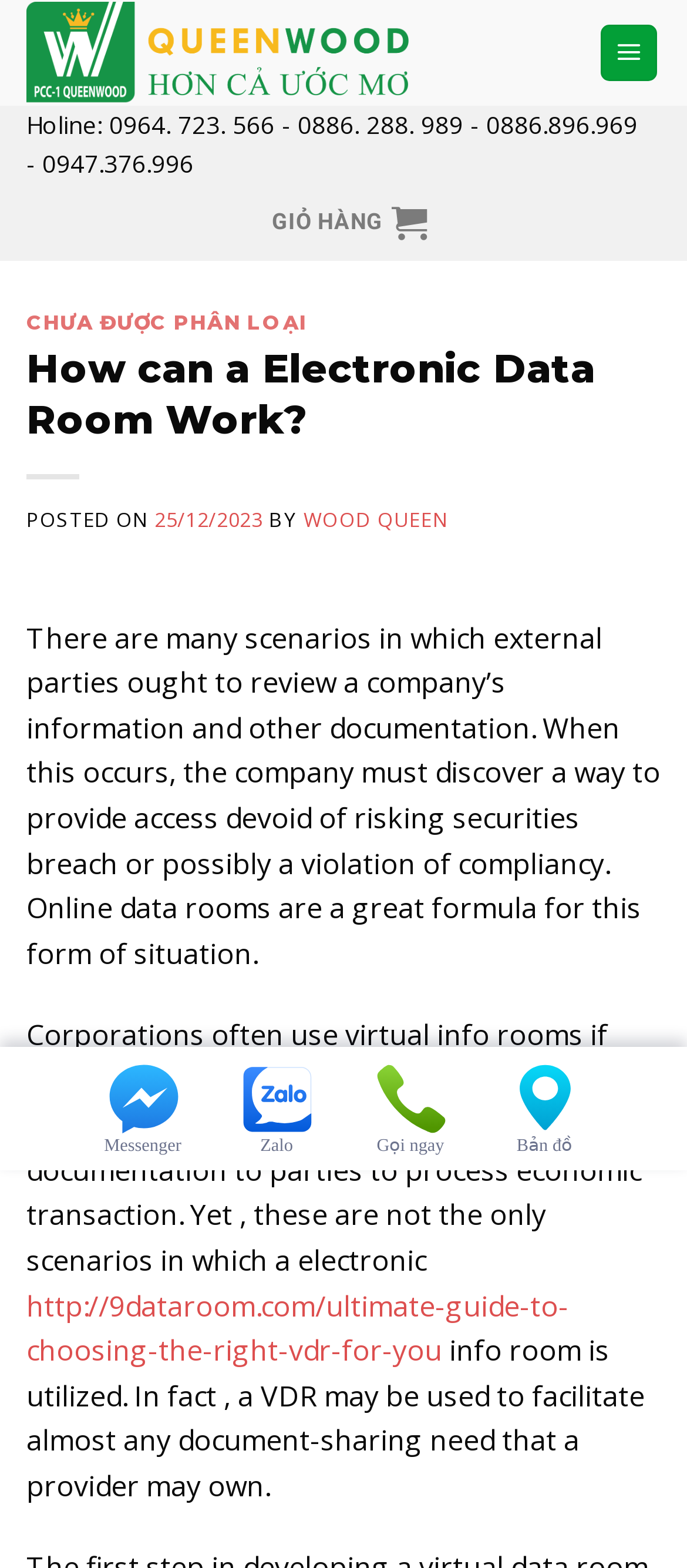Could you find the bounding box coordinates of the clickable area to complete this instruction: "Click on the QUEEN WOOD link"?

[0.038, 0.001, 0.603, 0.067]